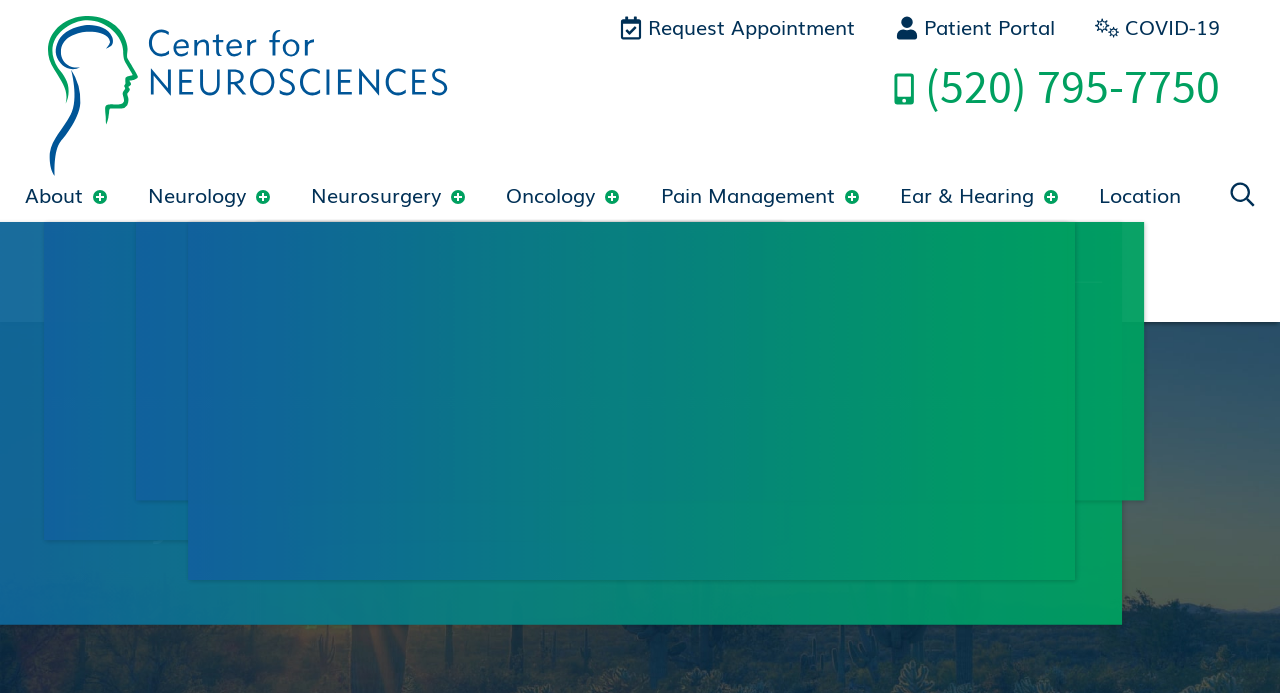Summarize the webpage in an elaborate manner.

The webpage is for the Center for Neurosciences, with a focus on Early Alzheimer's Study and the Genentech GRADUATE Study. At the top left, there is a link to the Center for Neurosciences Home, accompanied by an image. To the right, there are three links: Request Appointment, Patient Portal, and COVID-19, each with an associated image.

Below these links, there is a phone number, (520) 795-7750, with a phone icon. To the left, there is a menu item labeled "About" with a dropdown menu containing links to various pages, including Our Physicians, Physician Assistants & Nurse Practitioners, and Foundation.

To the right of the "About" menu, there are several menu items, including "Resources", "Neurology", "Neurosurgery", "Oncology", "Pain Management", and "Ear & Hearing", each with a dropdown menu containing links to related pages. These menus are stacked vertically, with "Resources" at the top and "Ear & Hearing" at the bottom.

The "Resources" menu contains links to Online Bill Pay, Patient Portal, Patient Forms, and Video Library, among others. The "Neurology" menu contains links to Adult Neurology, Pediatric Neurology, Epilepsy Center, and Stroke Center, among others. The "Neurosurgery" menu contains links to Spine Care, Movement Disorders Center, and Brain Tumor Center, among others. The "Oncology" menu contains links to Neuro-Oncology, Radiation Oncology, and Brain Tumor Center, among others. The "Pain Management" menu contains links to Interventional Pain Management Center, Injection Therapy, and Radiofrequency Treatment, among others. The "Ear & Hearing" menu contains links to Neurotology/Lateral Skull Base Surgery, Otology/Diseases of the Ear, and Ear-Specific Dizziness, among others.

Overall, the webpage is organized into sections, with the top section containing links to the Center for Neurosciences Home and other general information, and the lower sections containing menus with links to more specific topics related to neurosciences.